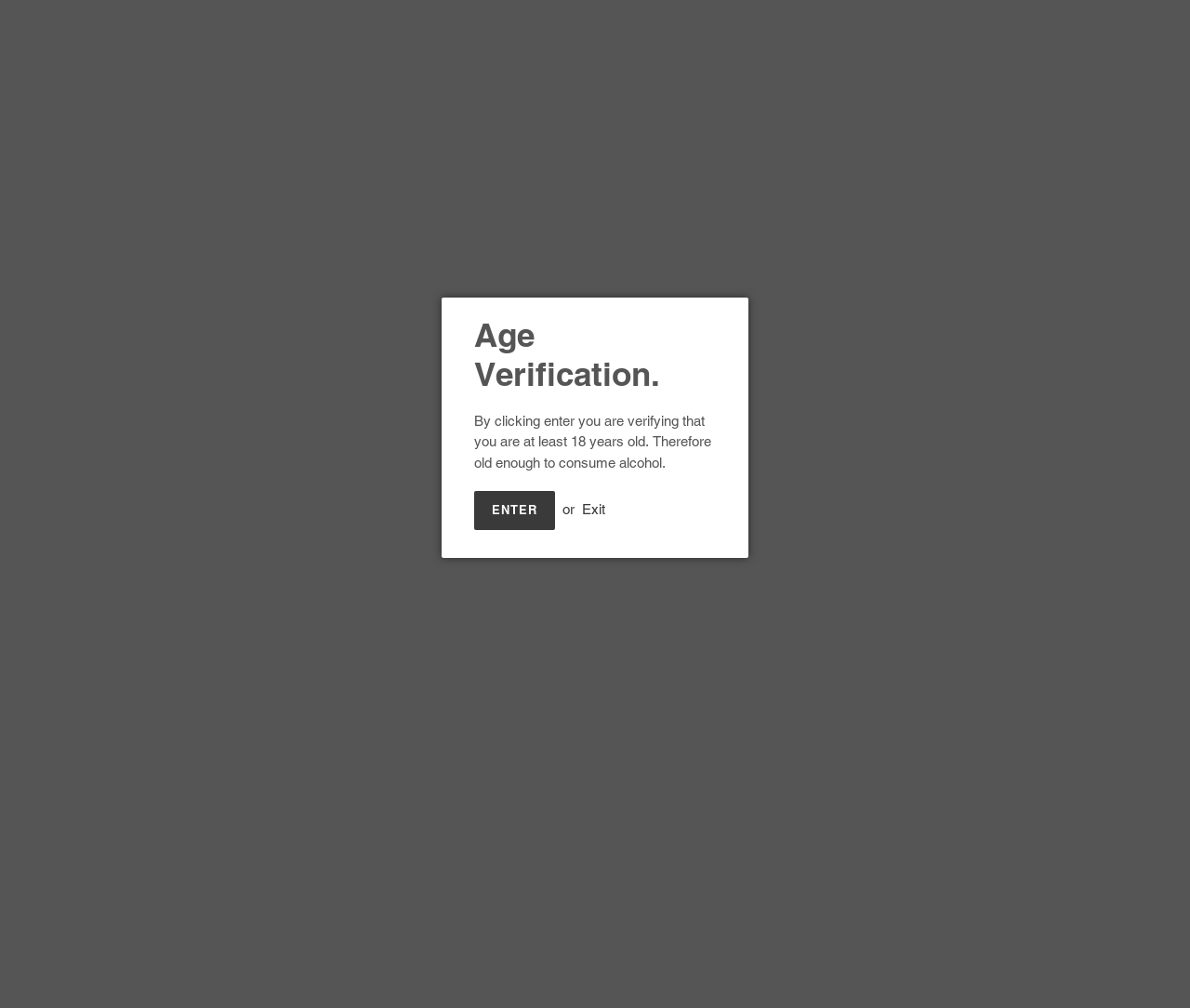Kindly determine the bounding box coordinates for the clickable area to achieve the given instruction: "Search".

[0.864, 0.025, 0.891, 0.048]